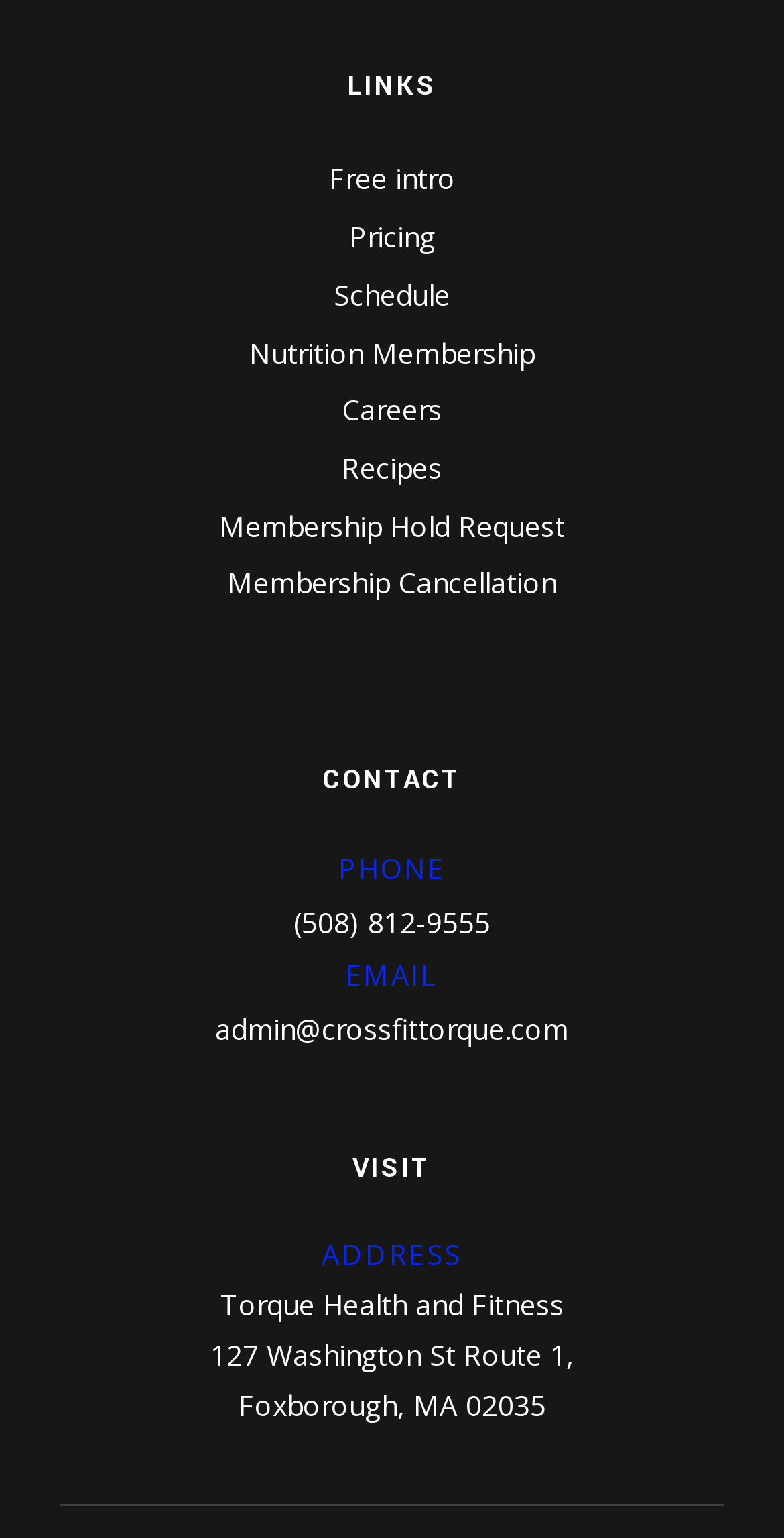Identify the bounding box coordinates necessary to click and complete the given instruction: "Visit Torque Health and Fitness".

[0.077, 0.832, 0.923, 0.93]